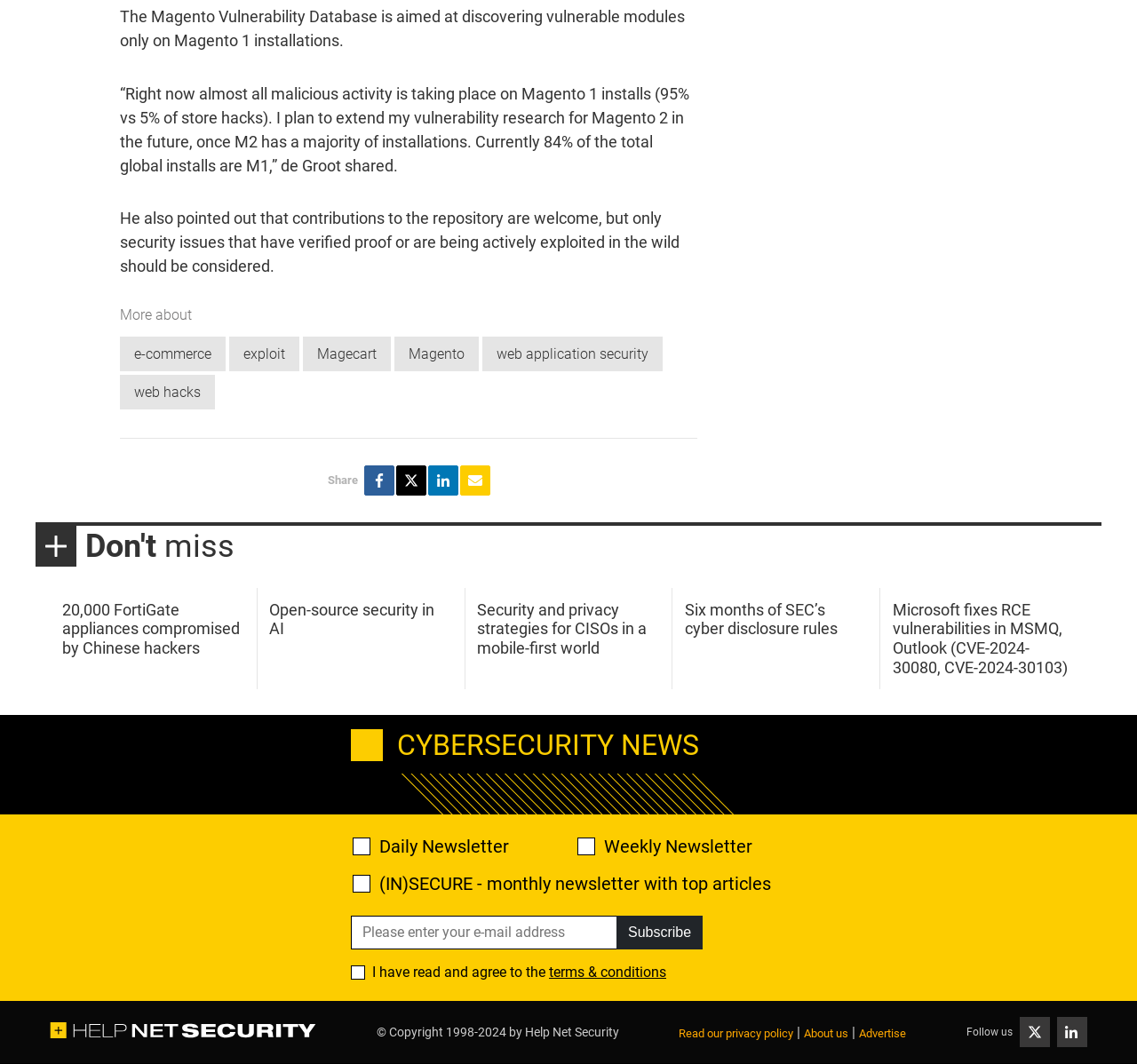What is the relationship between the images and the links?
Using the information from the image, answer the question thoroughly.

The images and links appear to be related, as they are often paired together. The images may be icons or logos associated with the links, which provide additional context or visual interest. In some cases, the images are also clickable, suggesting that they may be part of the link itself.